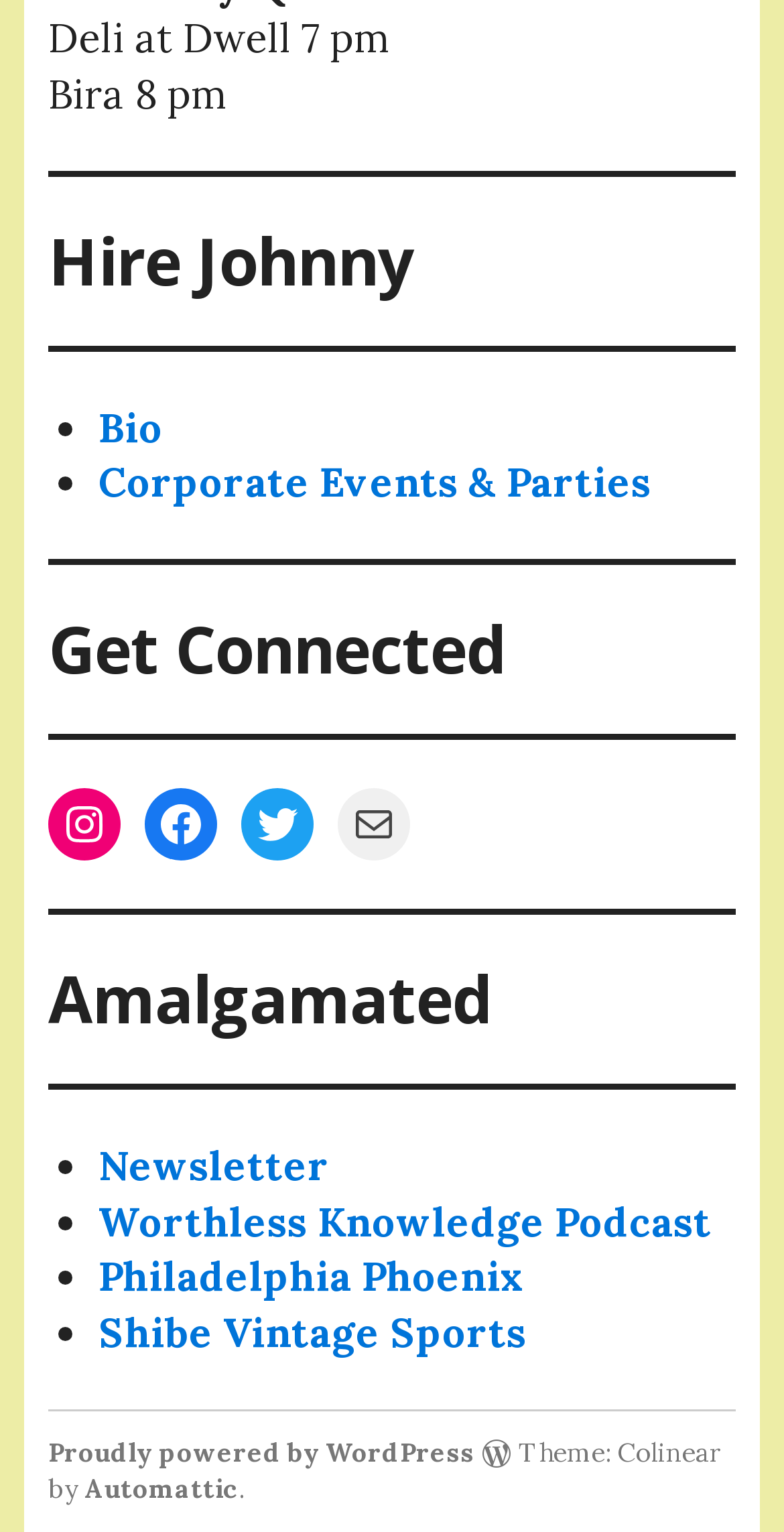Please locate the UI element described by "Corporate Events & Parties" and provide its bounding box coordinates.

[0.126, 0.298, 0.831, 0.331]